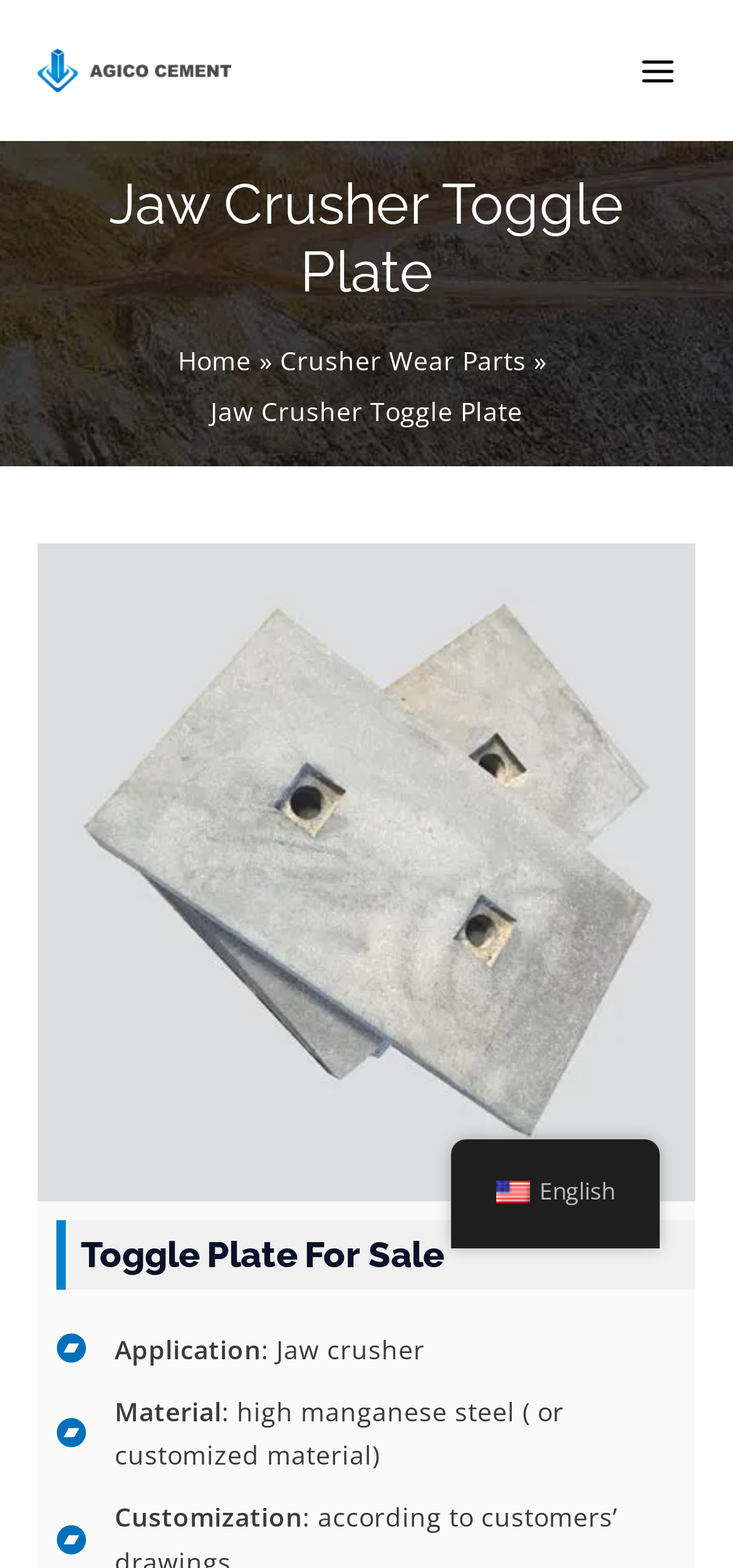Reply to the question with a single word or phrase:
How many links are there in the breadcrumbs navigation?

3